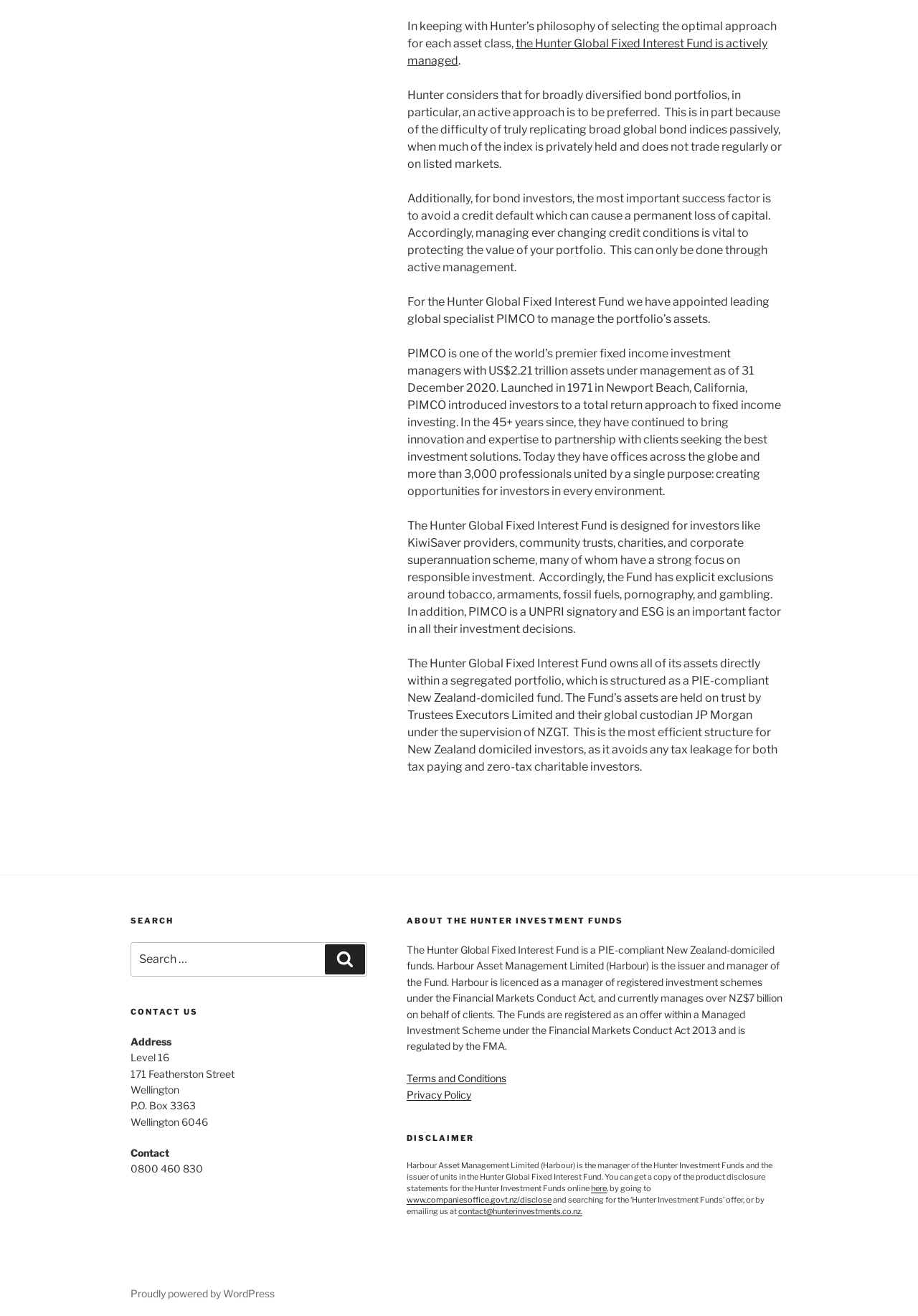Using the format (top-left x, top-left y, bottom-right x, bottom-right y), and given the element description, identify the bounding box coordinates within the screenshot: Terms and Conditions

[0.443, 0.815, 0.551, 0.824]